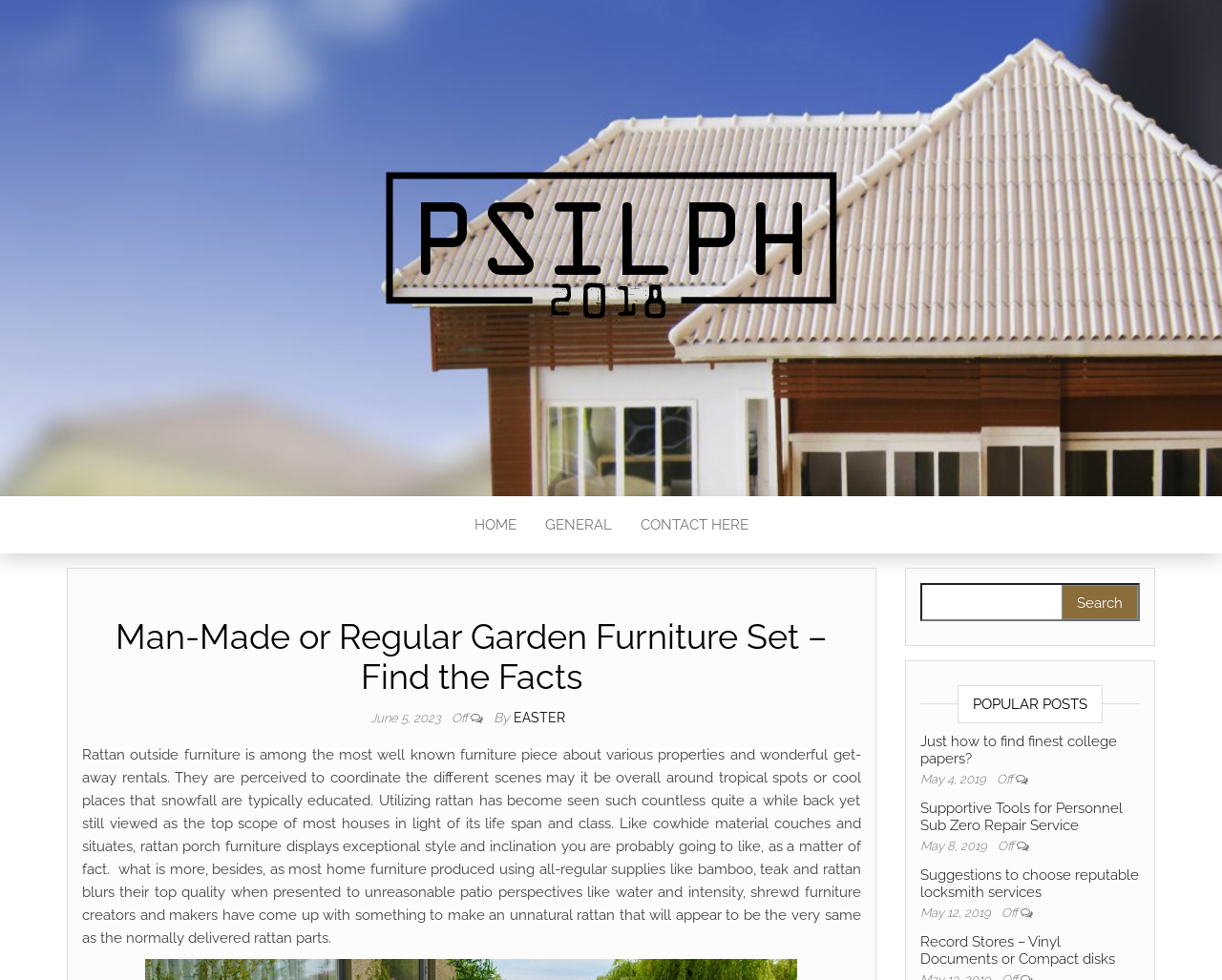What is the date of the article?
Please give a detailed and elaborate answer to the question.

The date of the article is located below the main heading, which is 'June 5, 2023'. This date is written in the format of month, day, and year.